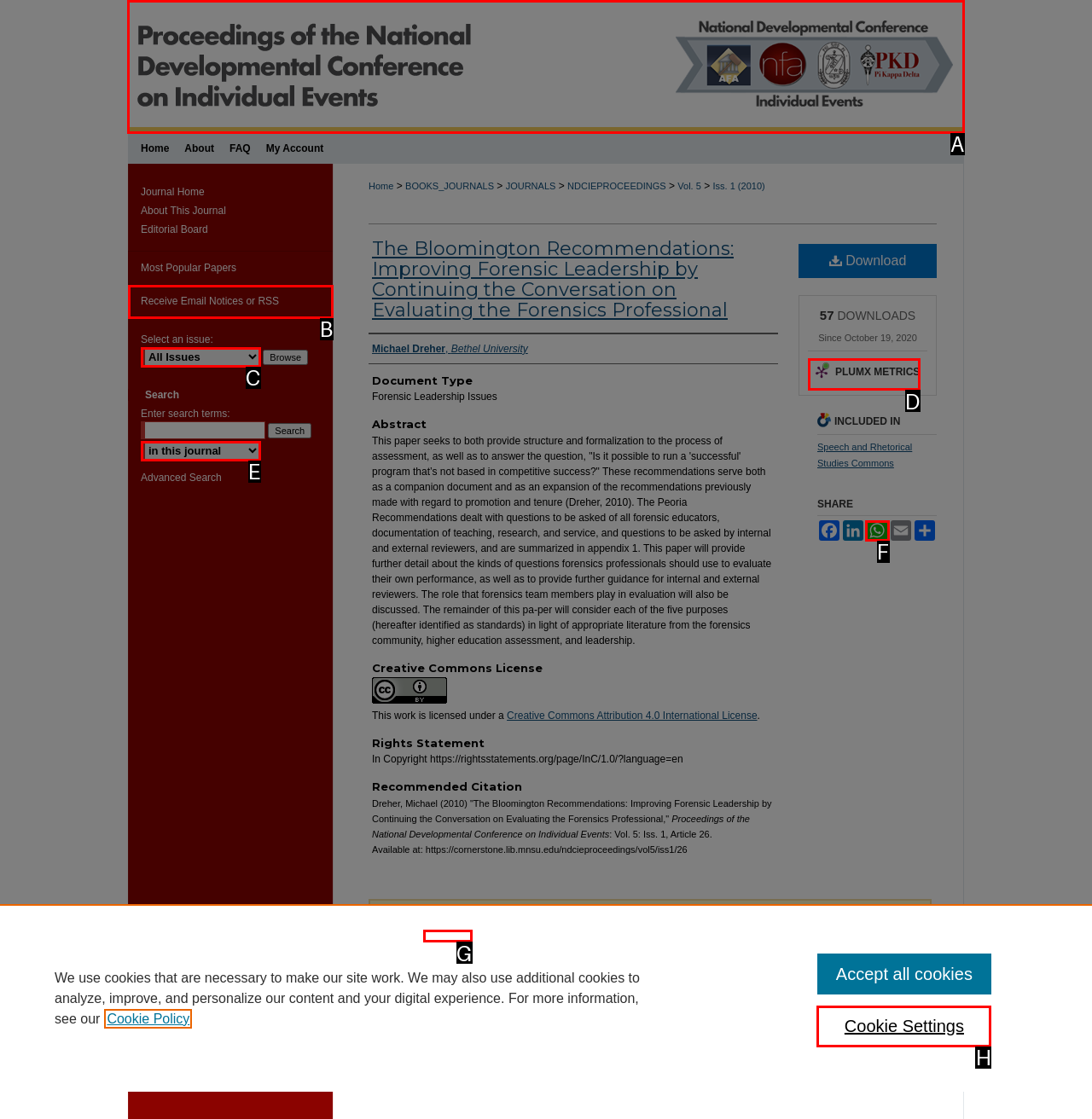For the task: View the 'Proceedings of the National Developmental Conference on Individual Events', specify the letter of the option that should be clicked. Answer with the letter only.

A